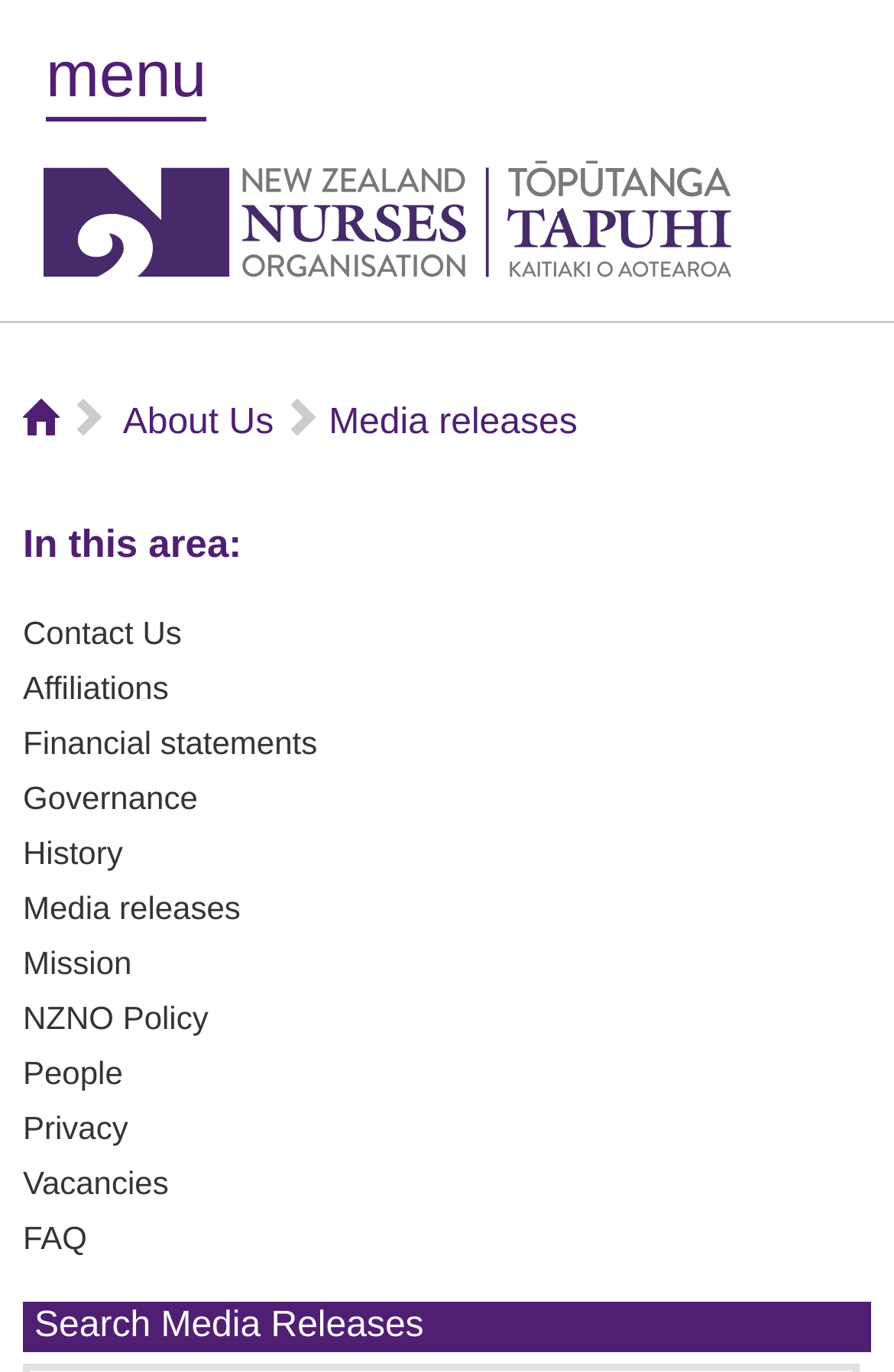Bounding box coordinates should be provided in the format (top-left x, top-left y, bottom-right x, bottom-right y) with all values between 0 and 1. Identify the bounding box for this UI element: Mission

[0.026, 0.688, 0.147, 0.715]